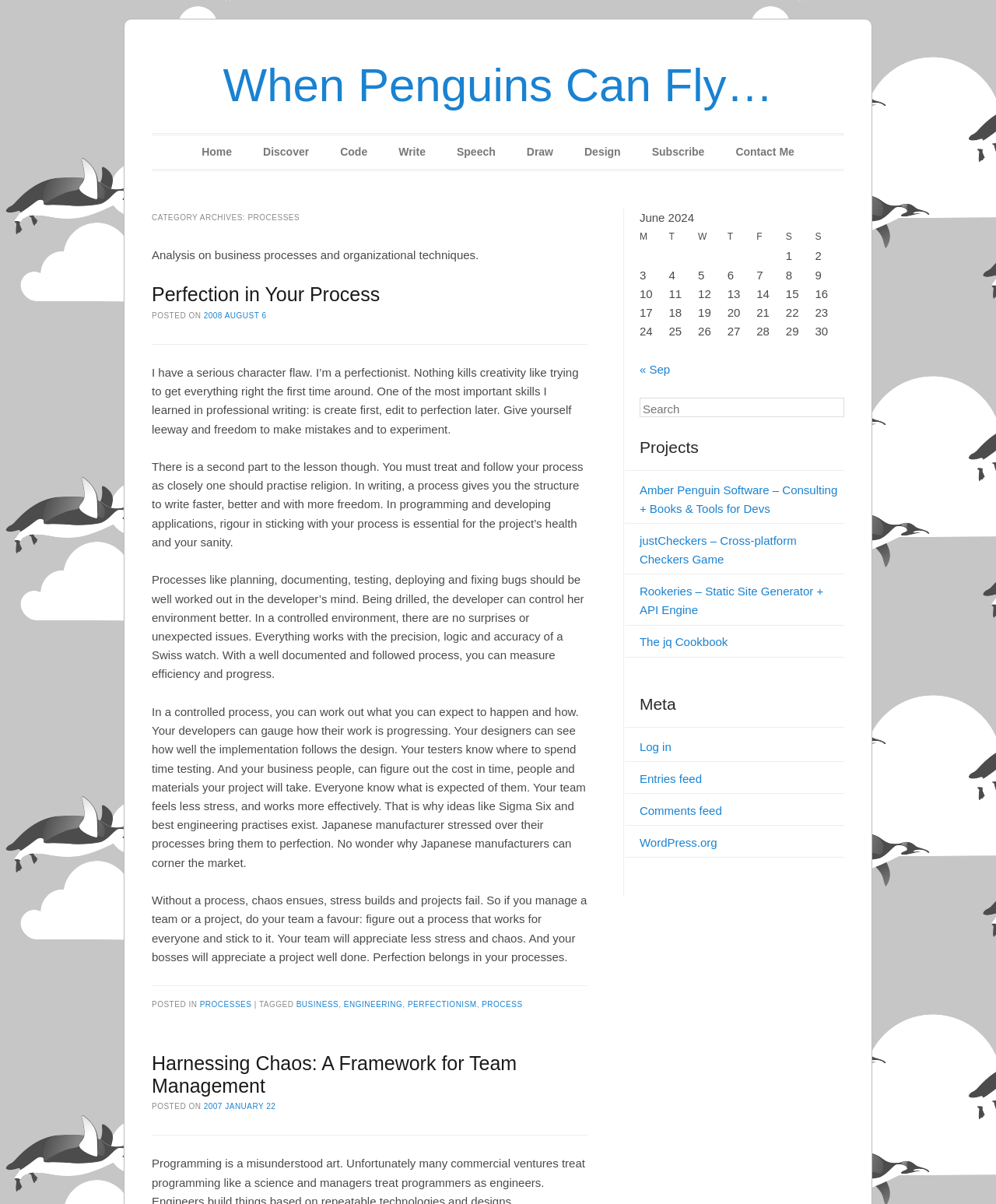How many links are there in the main menu?
Provide a concise answer using a single word or phrase based on the image.

9